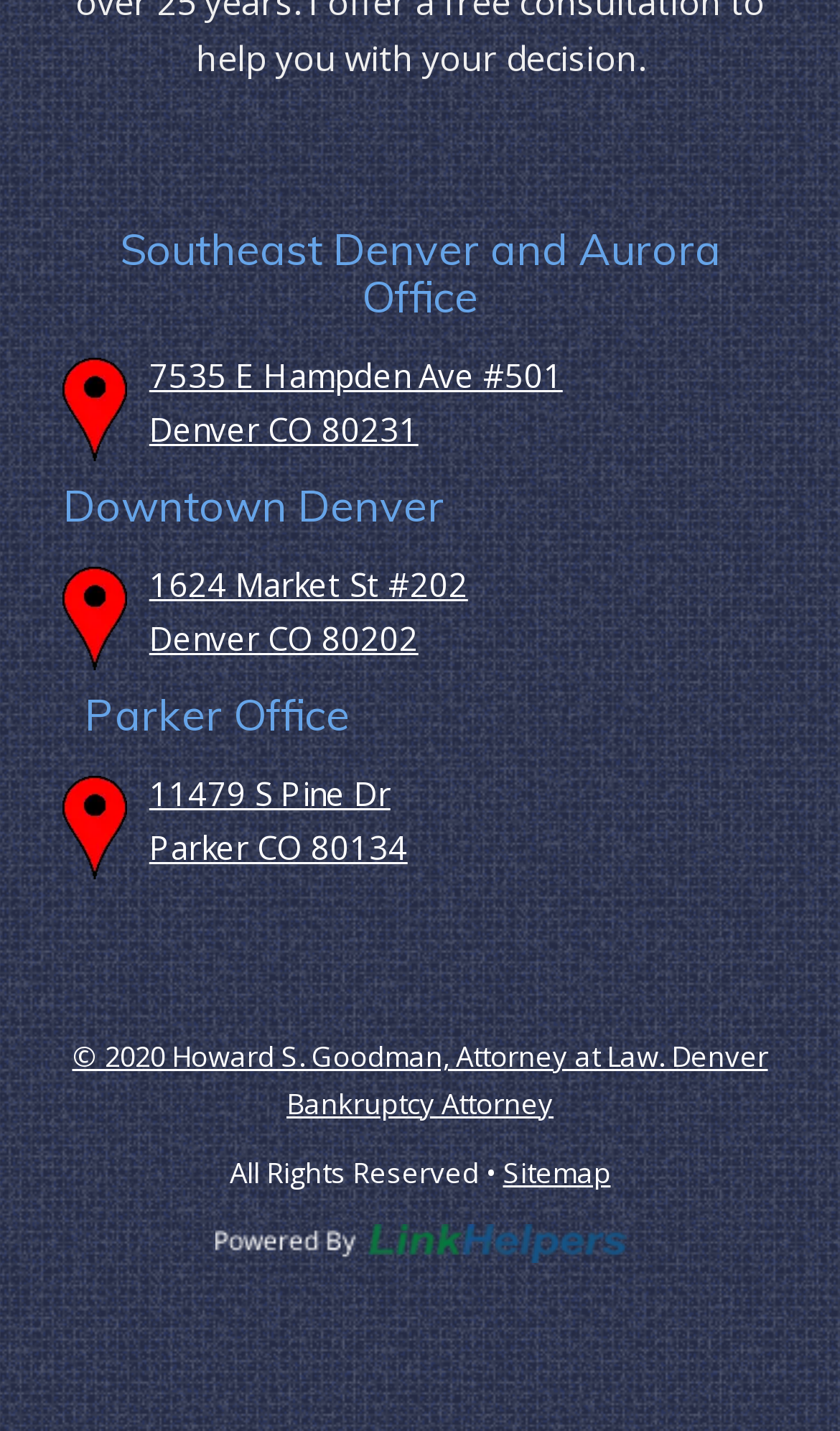From the screenshot, find the bounding box of the UI element matching this description: "1624 Market St #202". Supply the bounding box coordinates in the form [left, top, right, bottom], each a float between 0 and 1.

[0.178, 0.393, 0.557, 0.423]